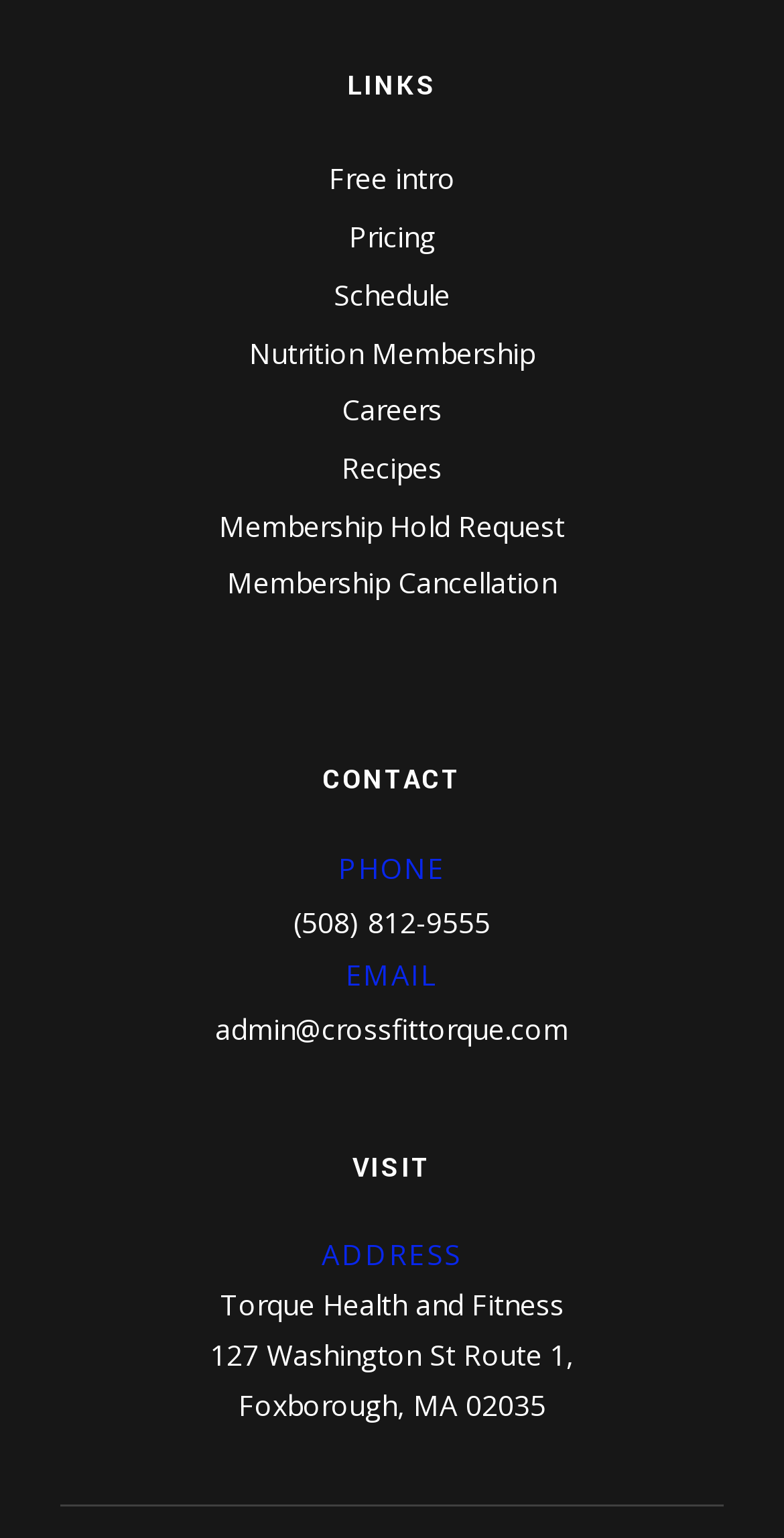Find and provide the bounding box coordinates for the UI element described with: "Nutrition Membership".

[0.318, 0.217, 0.682, 0.241]